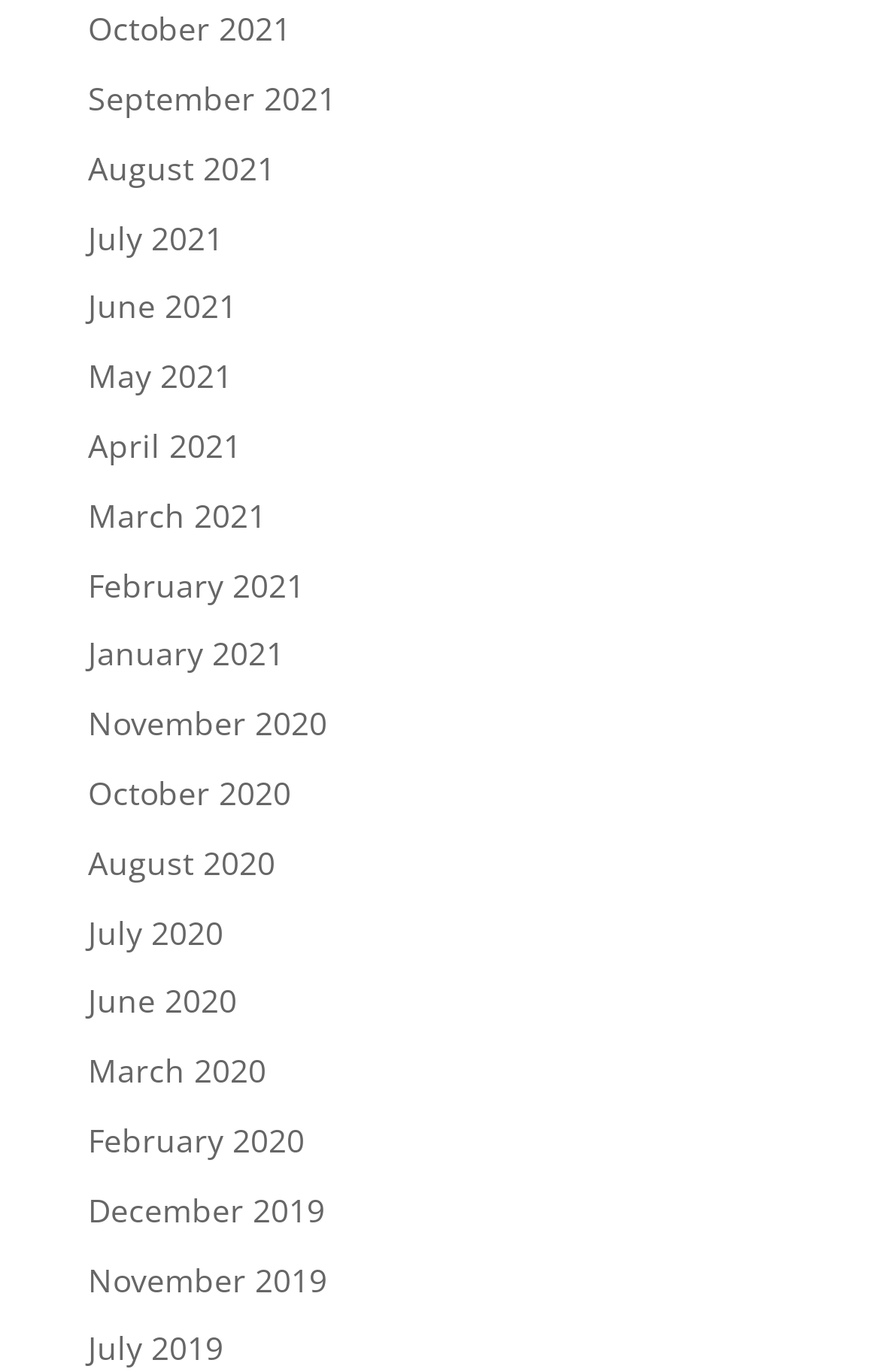Pinpoint the bounding box coordinates of the clickable area needed to execute the instruction: "Read the 'Spring 2024 Author Update: Writing, Publishing, and More!' article". The coordinates should be specified as four float numbers between 0 and 1, i.e., [left, top, right, bottom].

None